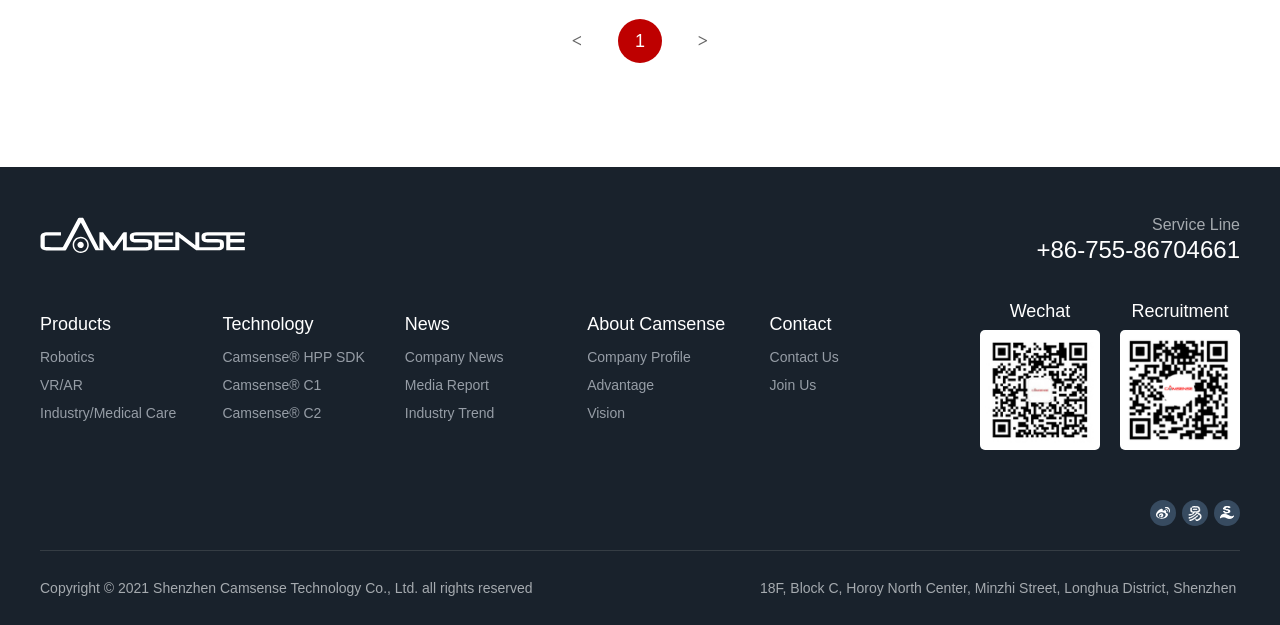Specify the bounding box coordinates of the element's area that should be clicked to execute the given instruction: "Search". The coordinates should be four float numbers between 0 and 1, i.e., [left, top, right, bottom].

None